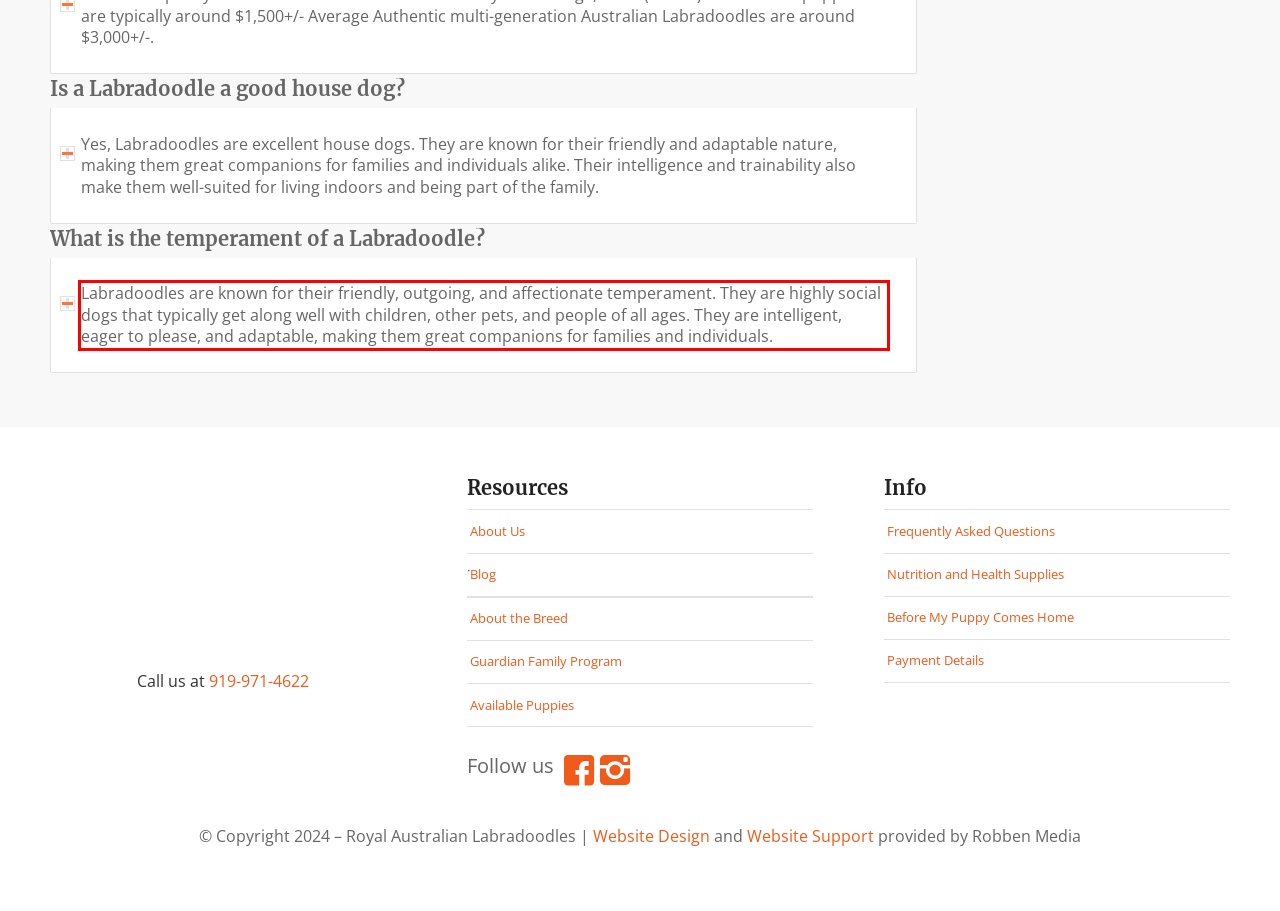Look at the screenshot of the webpage, locate the red rectangle bounding box, and generate the text content that it contains.

Labradoodles are known for their friendly, outgoing, and affectionate temperament. They are highly social dogs that typically get along well with children, other pets, and people of all ages. They are intelligent, eager to please, and adaptable, making them great companions for families and individuals.